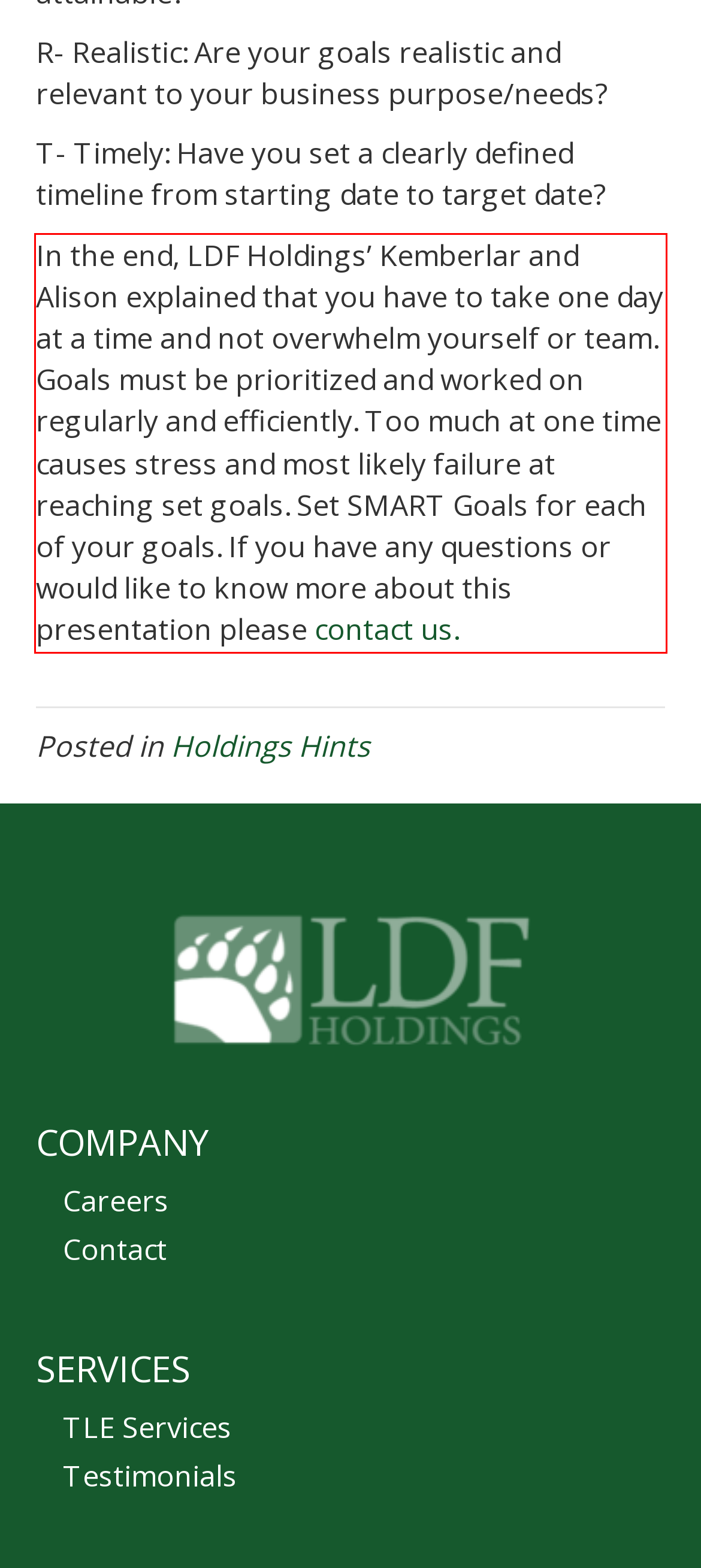Observe the screenshot of the webpage, locate the red bounding box, and extract the text content within it.

In the end, LDF Holdings’ Kemberlar and Alison explained that you have to take one day at a time and not overwhelm yourself or team. Goals must be prioritized and worked on regularly and efficiently. Too much at one time causes stress and most likely failure at reaching set goals. Set SMART Goals for each of your goals. If you have any questions or would like to know more about this presentation please contact us.